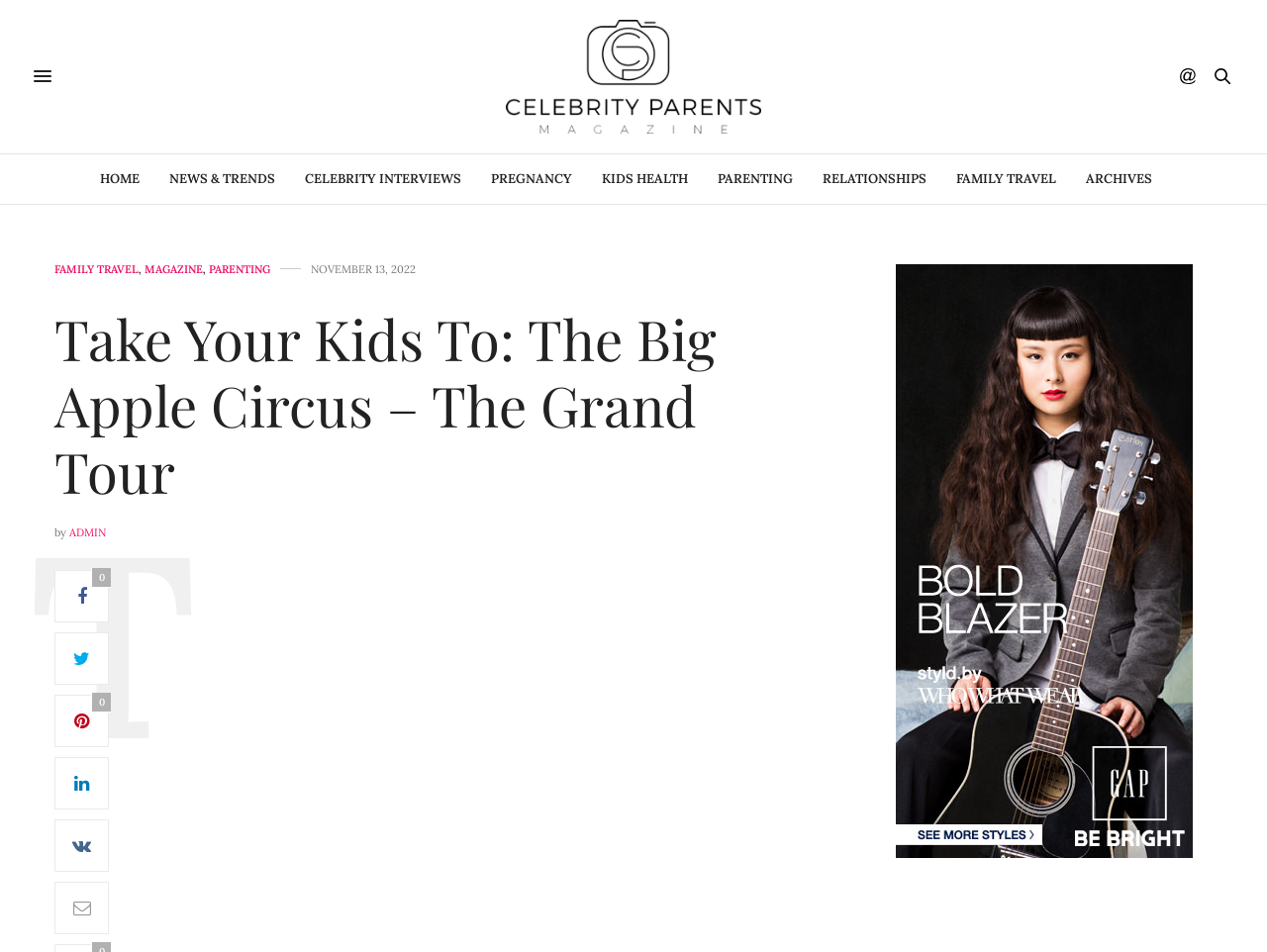Determine the coordinates of the bounding box that should be clicked to complete the instruction: "Read the Take Your Kids To: The Big Apple Circus – The Grand Tour article". The coordinates should be represented by four float numbers between 0 and 1: [left, top, right, bottom].

[0.043, 0.32, 0.645, 0.53]